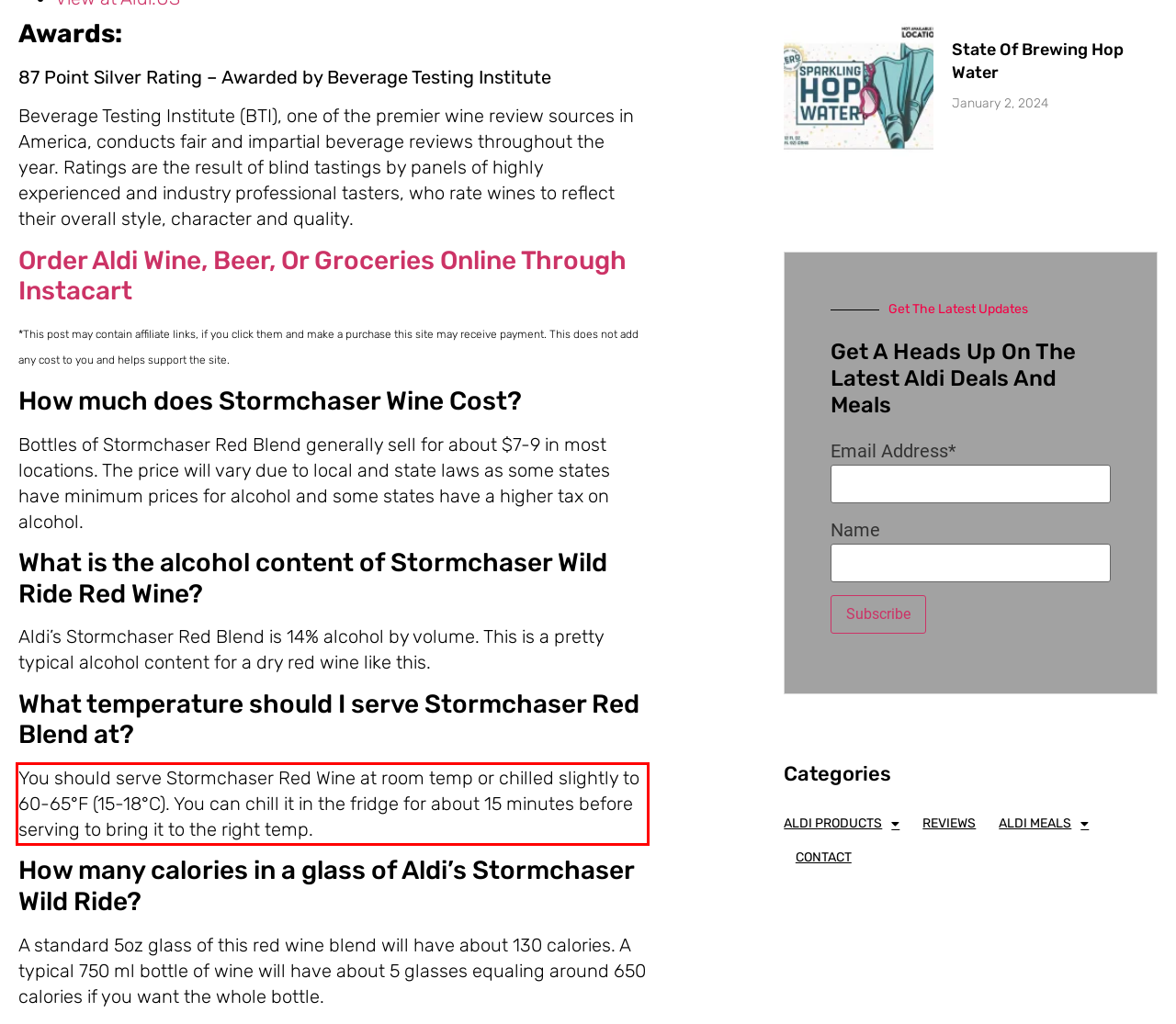Using OCR, extract the text content found within the red bounding box in the given webpage screenshot.

You should serve Stormchaser Red Wine at room temp or chilled slightly to 60-65°F (15-18°C). You can chill it in the fridge for about 15 minutes before serving to bring it to the right temp.